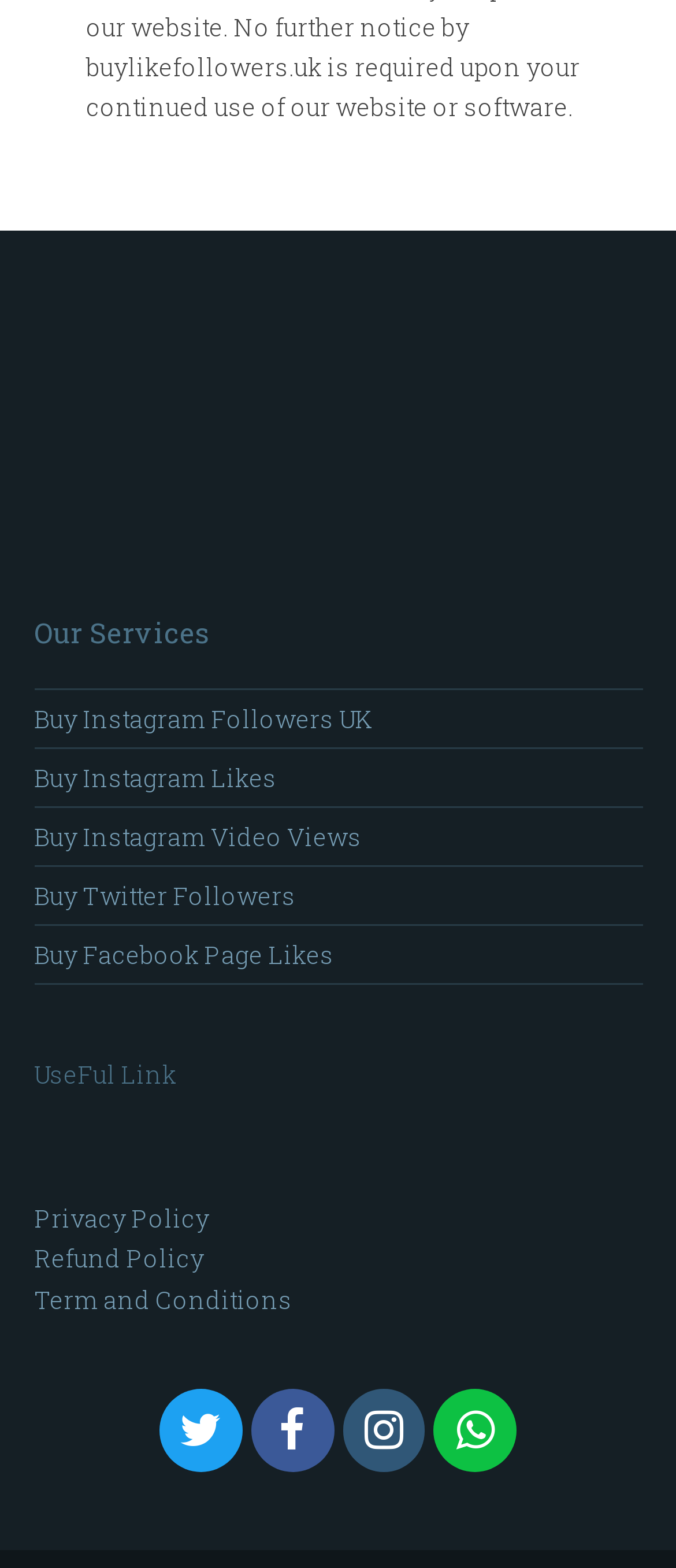What services are offered by this website?
Please ensure your answer to the question is detailed and covers all necessary aspects.

Based on the links provided on the webpage, it appears that this website offers services related to social media, including buying followers, likes, and video views on platforms such as Instagram, Twitter, and Facebook.